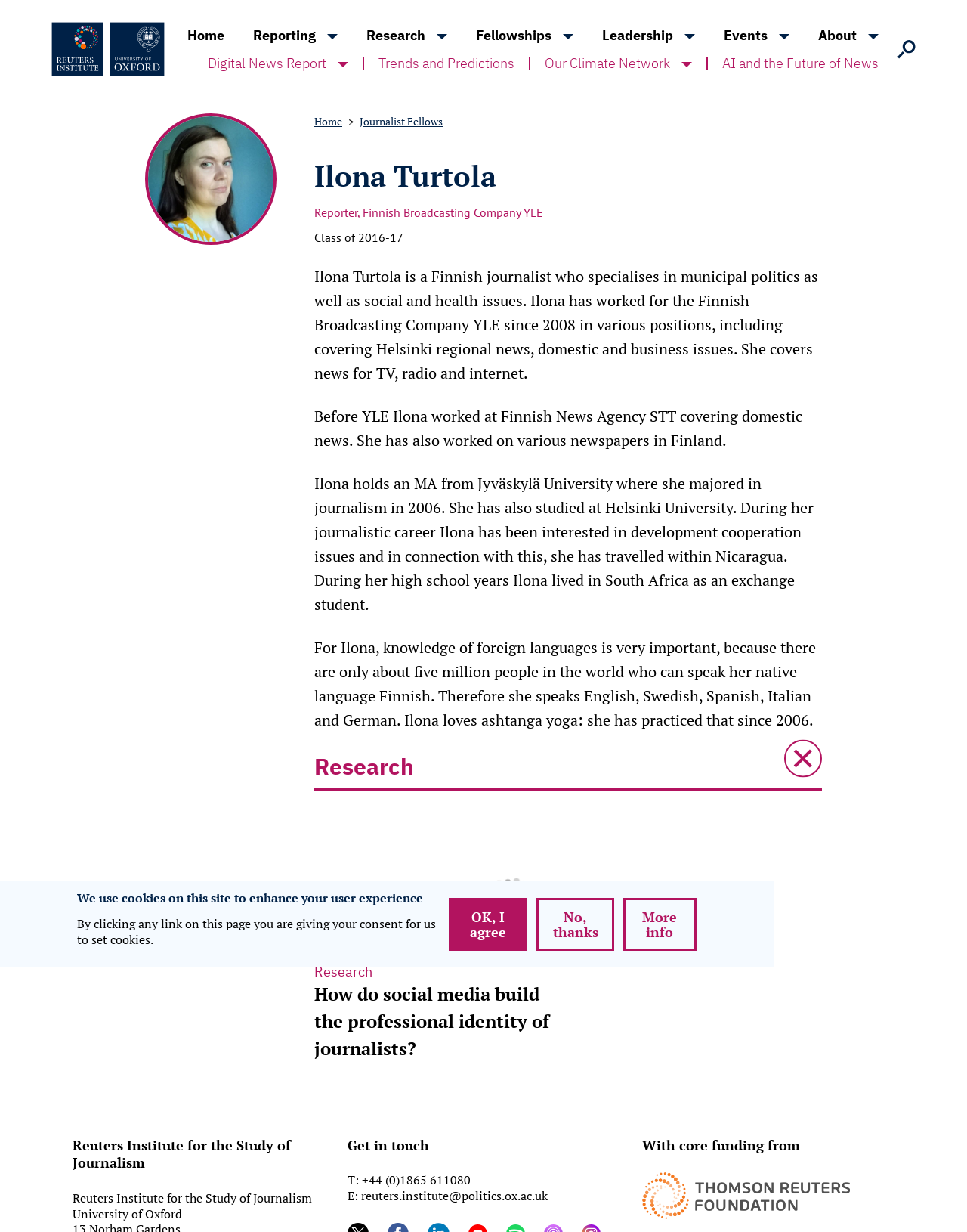What is the name of the company Ilona has worked for since 2008?
Refer to the image and provide a one-word or short phrase answer.

Finnish Broadcasting Company YLE